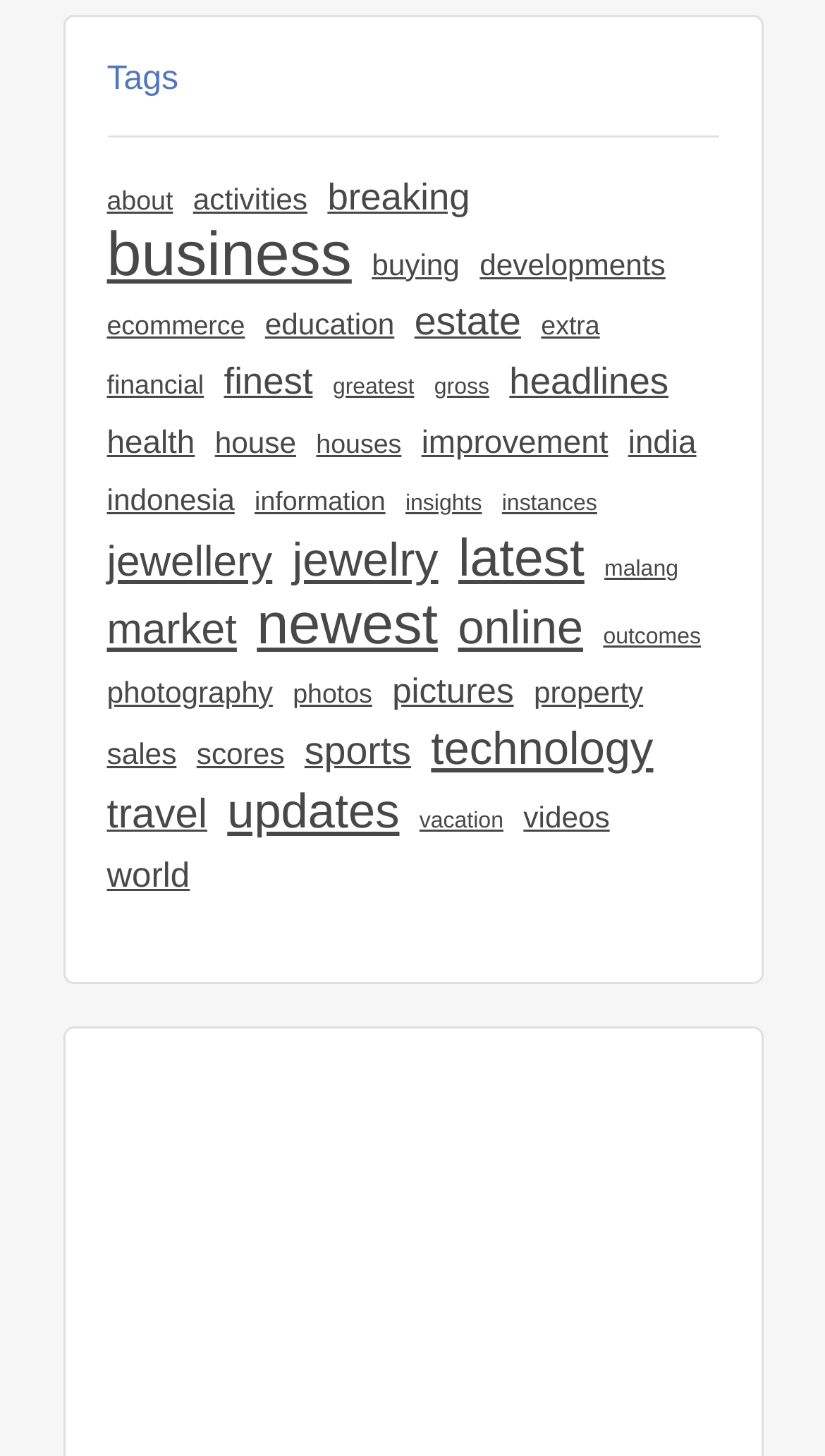Please mark the bounding box coordinates of the area that should be clicked to carry out the instruction: "Check 'world' news".

[0.129, 0.583, 0.23, 0.62]